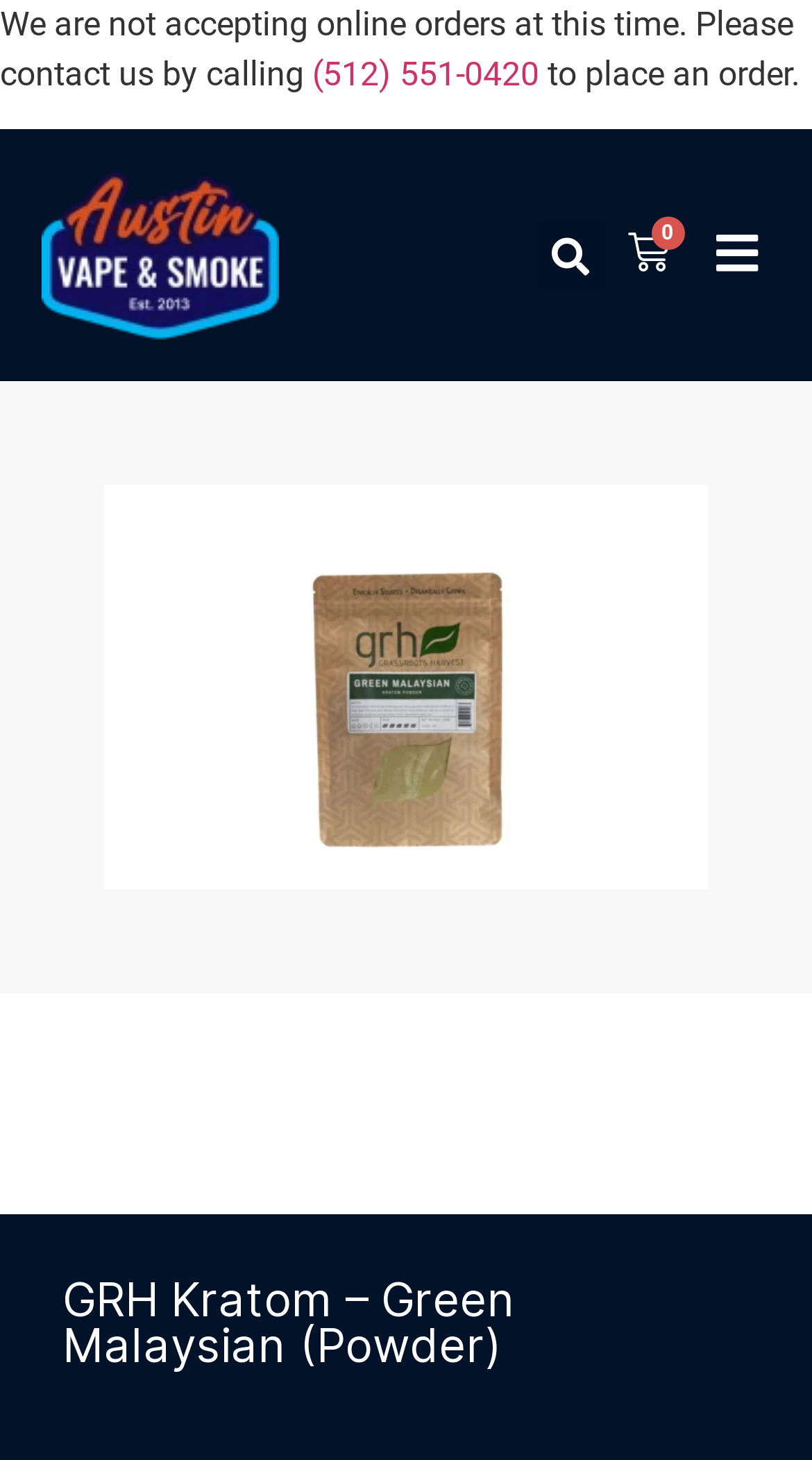Is there a search function on this page?
Based on the image, provide your answer in one word or phrase.

Yes